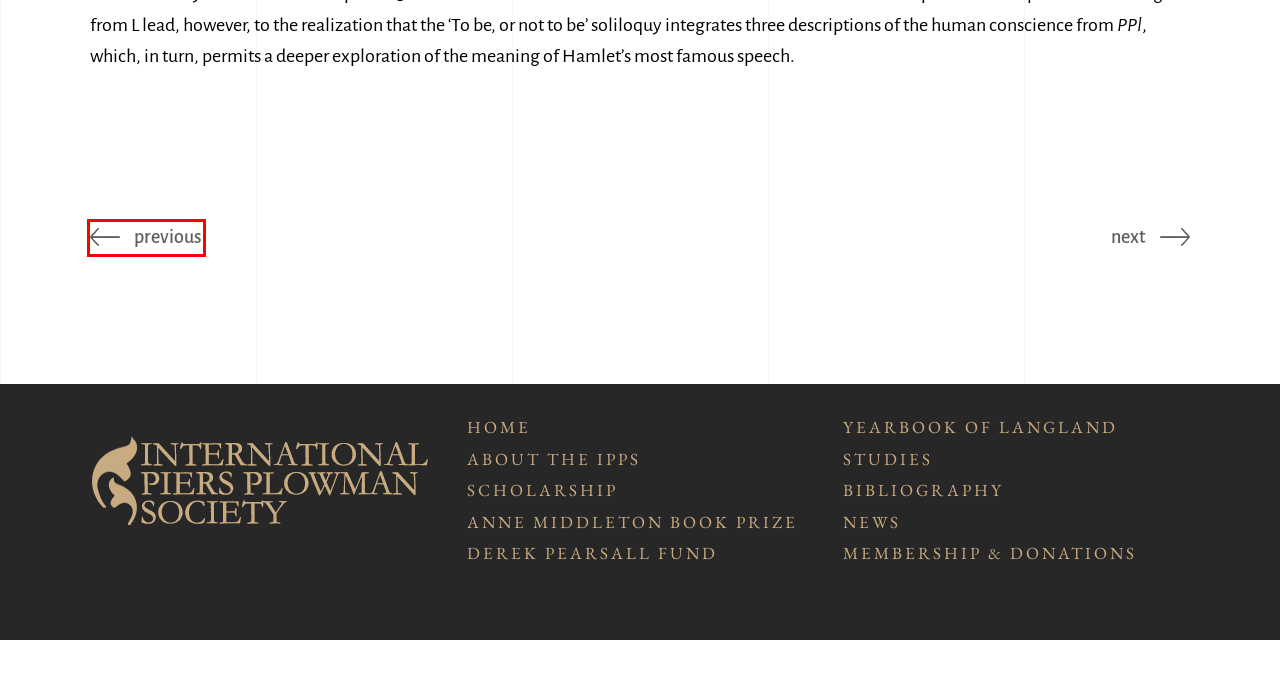You are presented with a screenshot of a webpage that includes a red bounding box around an element. Determine which webpage description best matches the page that results from clicking the element within the red bounding box. Here are the candidates:
A. Written English: The Making of the Language 1370-1400 – International Piers Plowman Society
B. Bibliography – International Piers Plowman Society
C. Membership – International Piers Plowman Society
D. Anne Middleton Book Prize – International Piers Plowman Society
E. Lollard Ekphrasis: Situated Aesthetics and Literary History – International Piers Plowman Society
F. Piers Expo 2021 – International Piers Plowman Society
G. About the IPPS – International Piers Plowman Society
H. Scholarship – International Piers Plowman Society

A